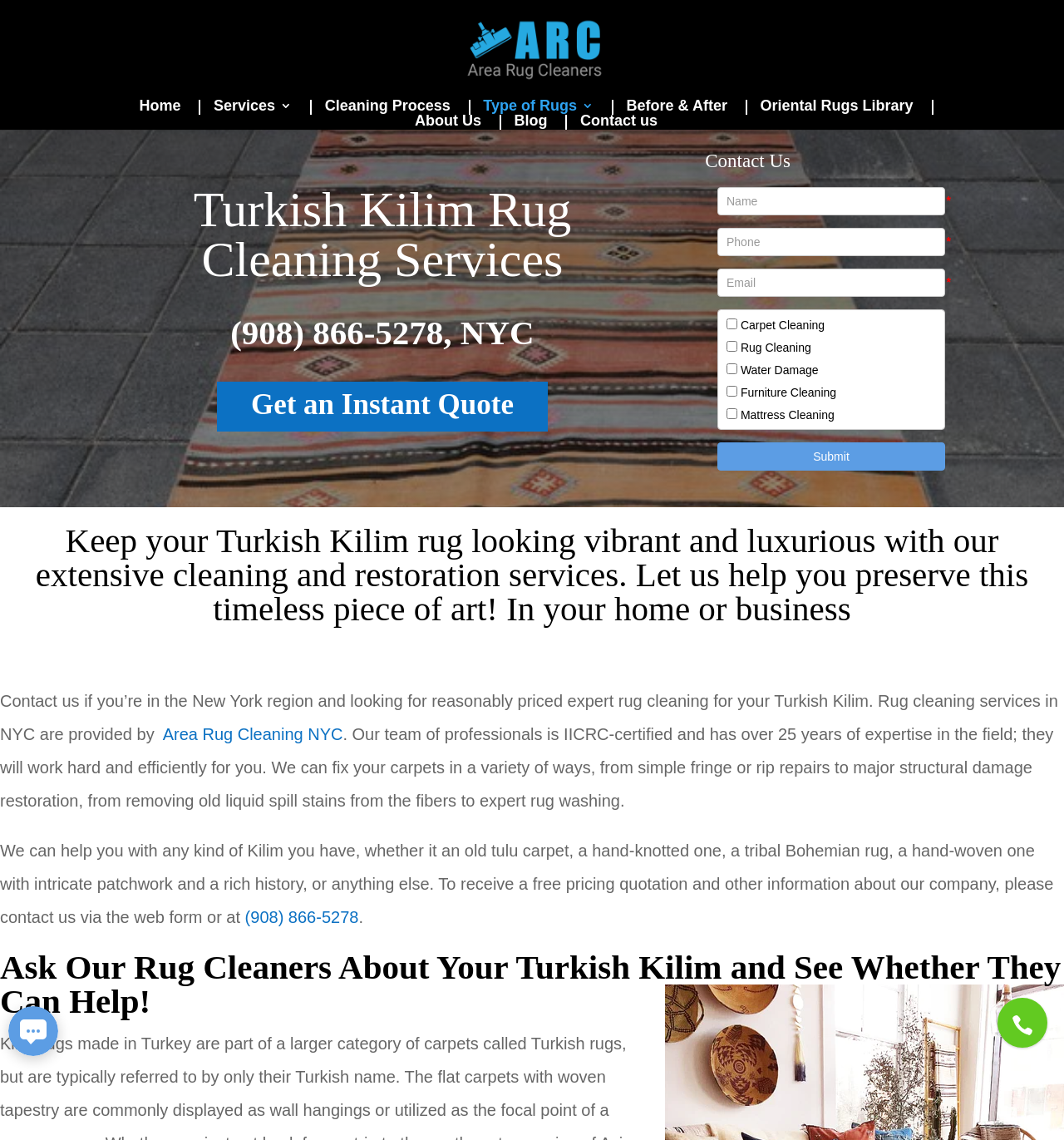Find the bounding box coordinates of the UI element according to this description: "Oriental Rugs Library".

[0.707, 0.088, 0.858, 0.101]